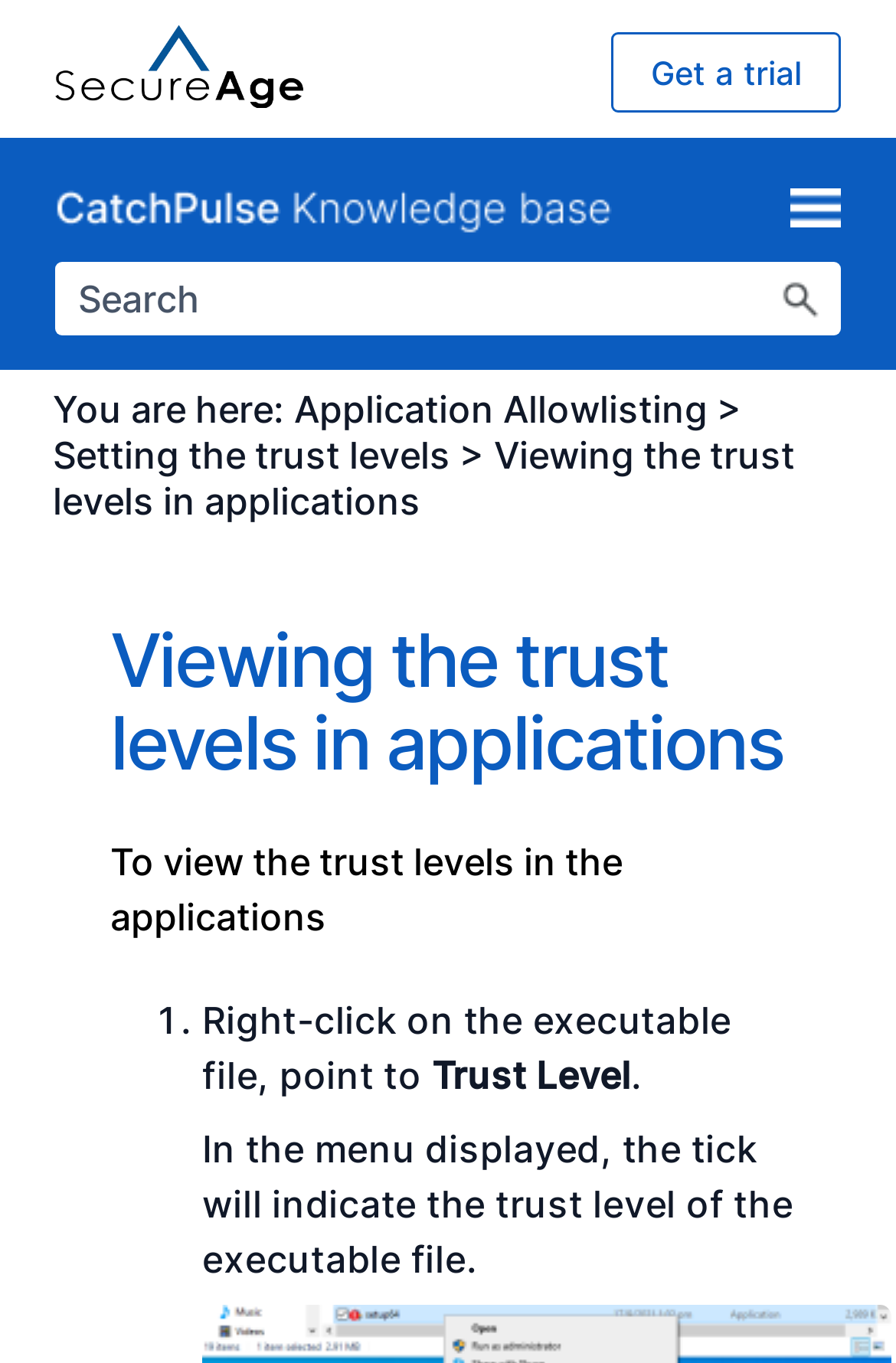Use the information in the screenshot to answer the question comprehensively: What is the position of the 'Logo' image on the webpage?

The 'Logo' image is located at the top left corner of the webpage, with bounding box coordinates [0.062, 0.131, 0.685, 0.172]. This indicates that the image is positioned at the top left corner of the webpage.